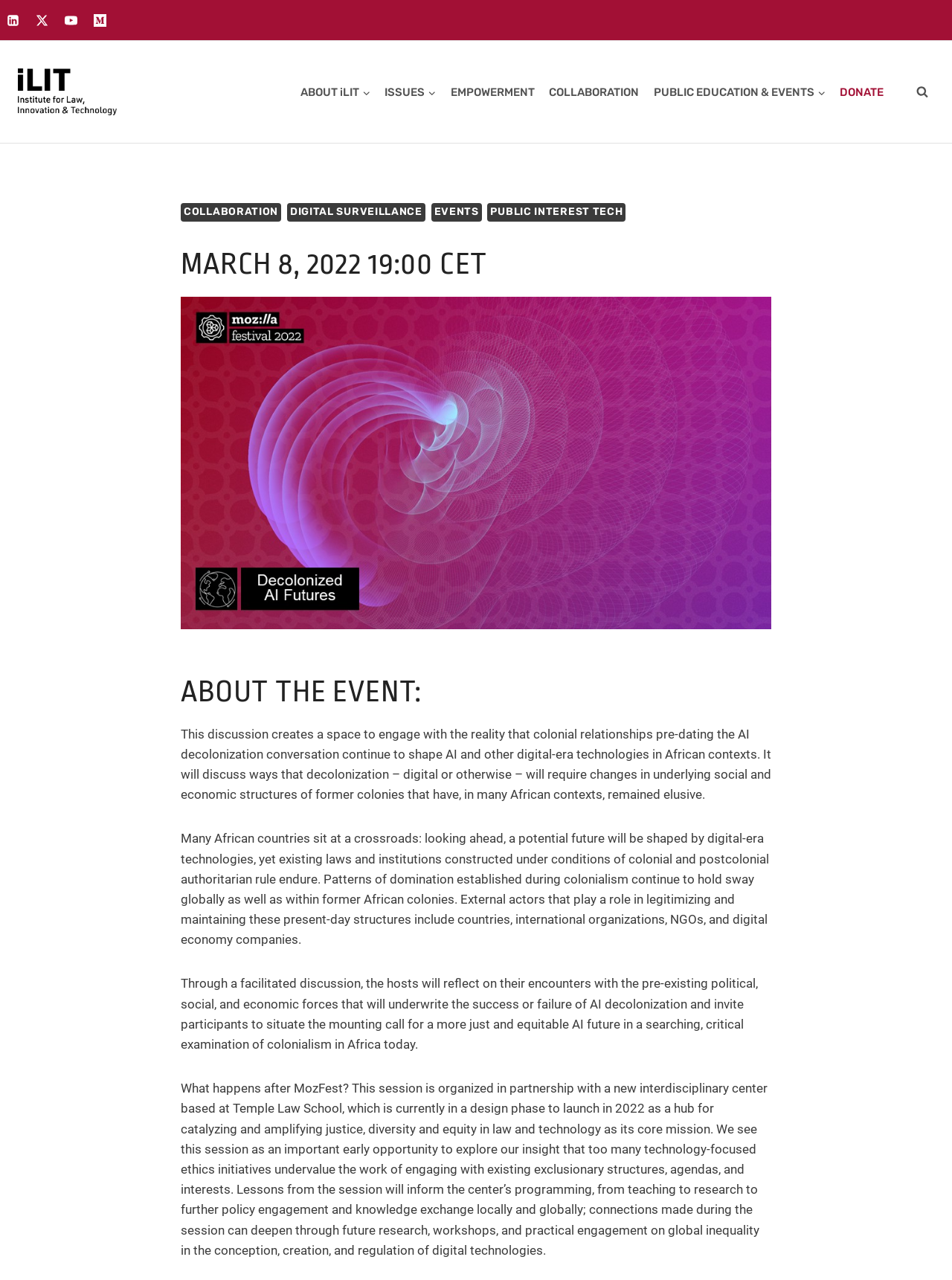Find the bounding box coordinates for the area that must be clicked to perform this action: "Click on the link to learn about Twin Flame Chaser".

None